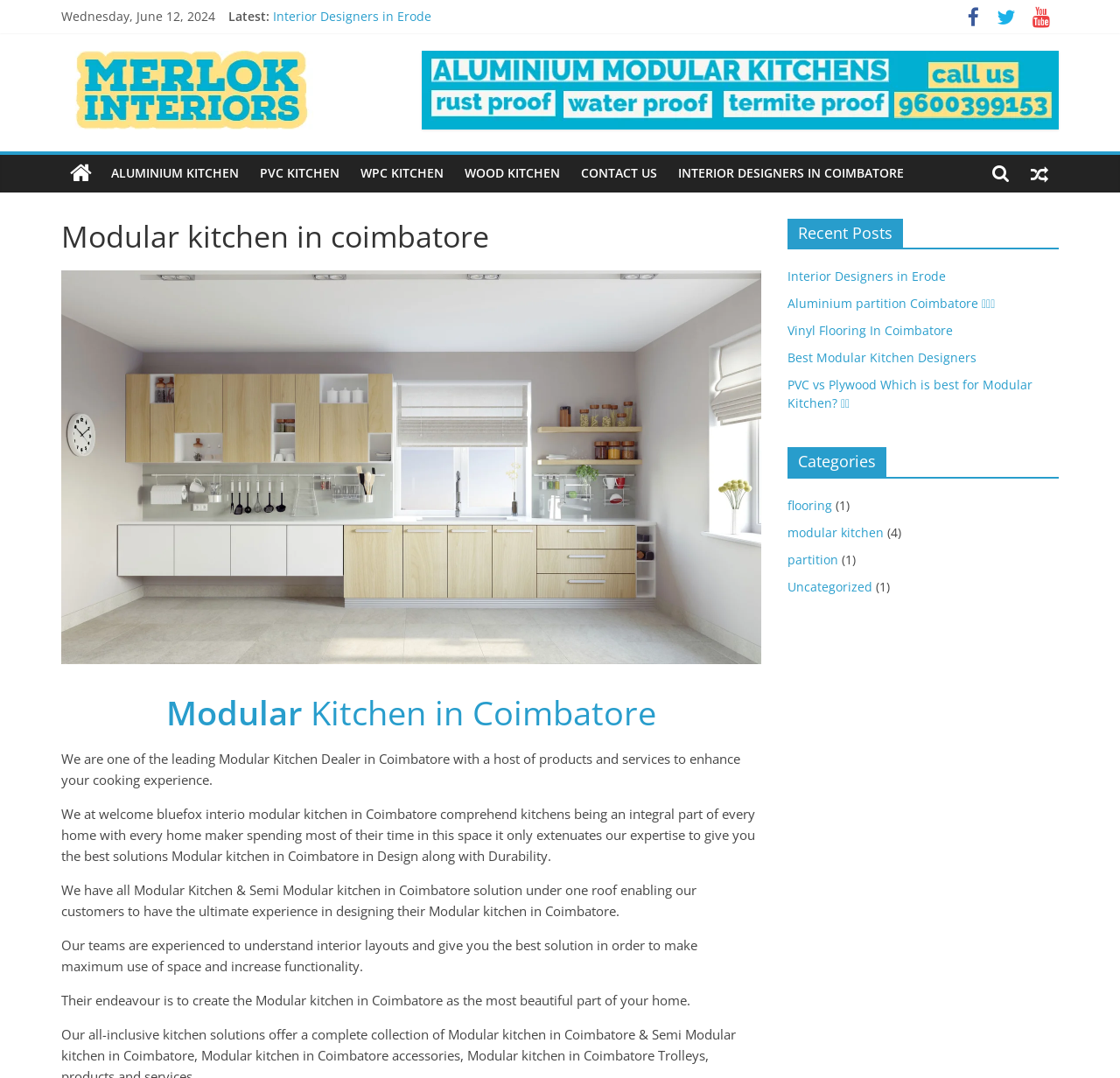Please identify the bounding box coordinates of the clickable area that will fulfill the following instruction: "Explore 'Modular kitchen in Coimbatore'". The coordinates should be in the format of four float numbers between 0 and 1, i.e., [left, top, right, bottom].

[0.055, 0.252, 0.68, 0.268]